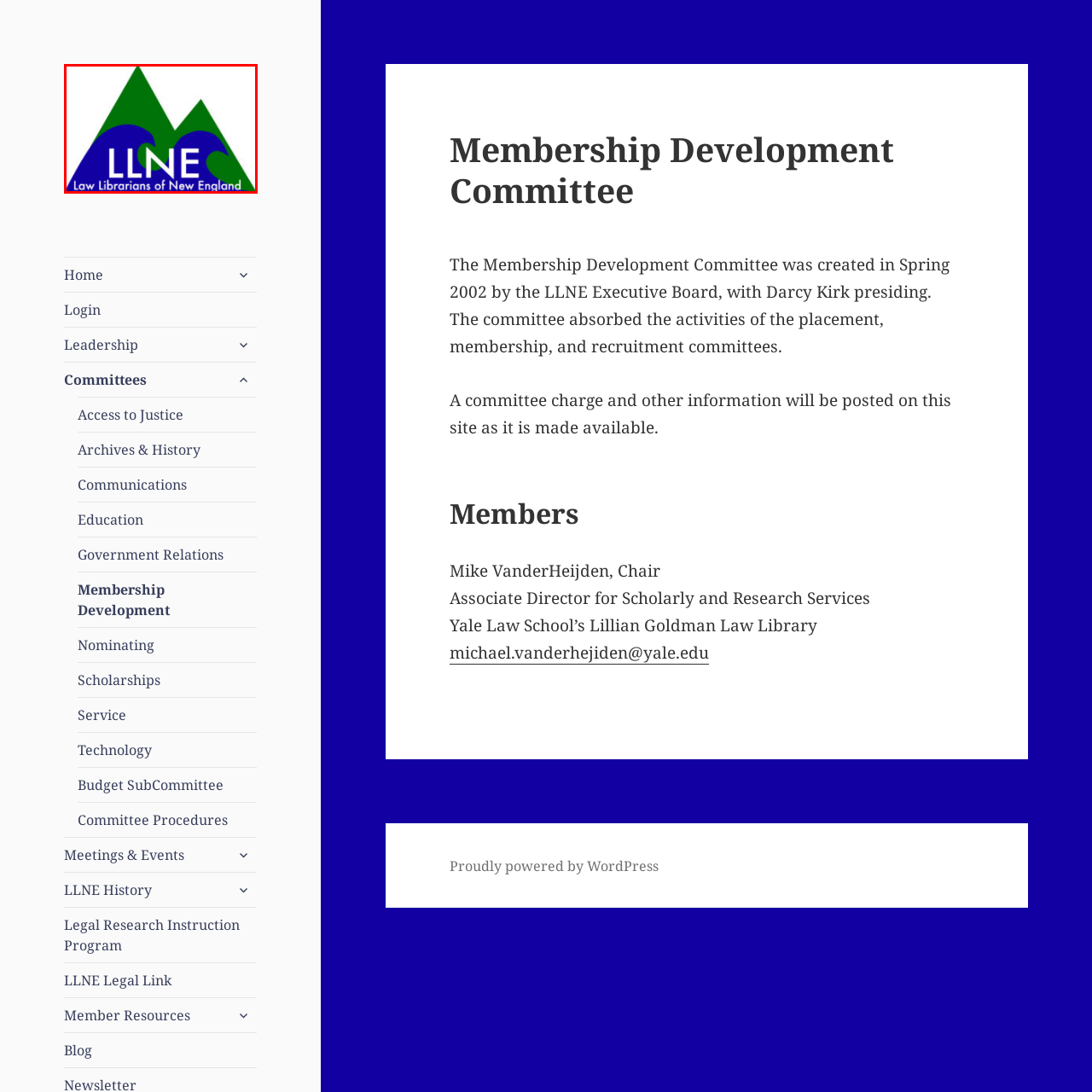Provide a detailed account of the visual content within the red-outlined section of the image.

The image features the logo of the Law Librarians of New England (LLNE). It prominently displays the letters "LLNE" in white against a blue backdrop, representing the organization. The logo is designed with green mountains in the background, symbolizing the New England region. Below the lettering, the full name "Law Librarians of New England" is rendered in a clear, professional font. This emblem reflects the committee's commitment to supporting law librarians and fostering collaboration among them in New England.